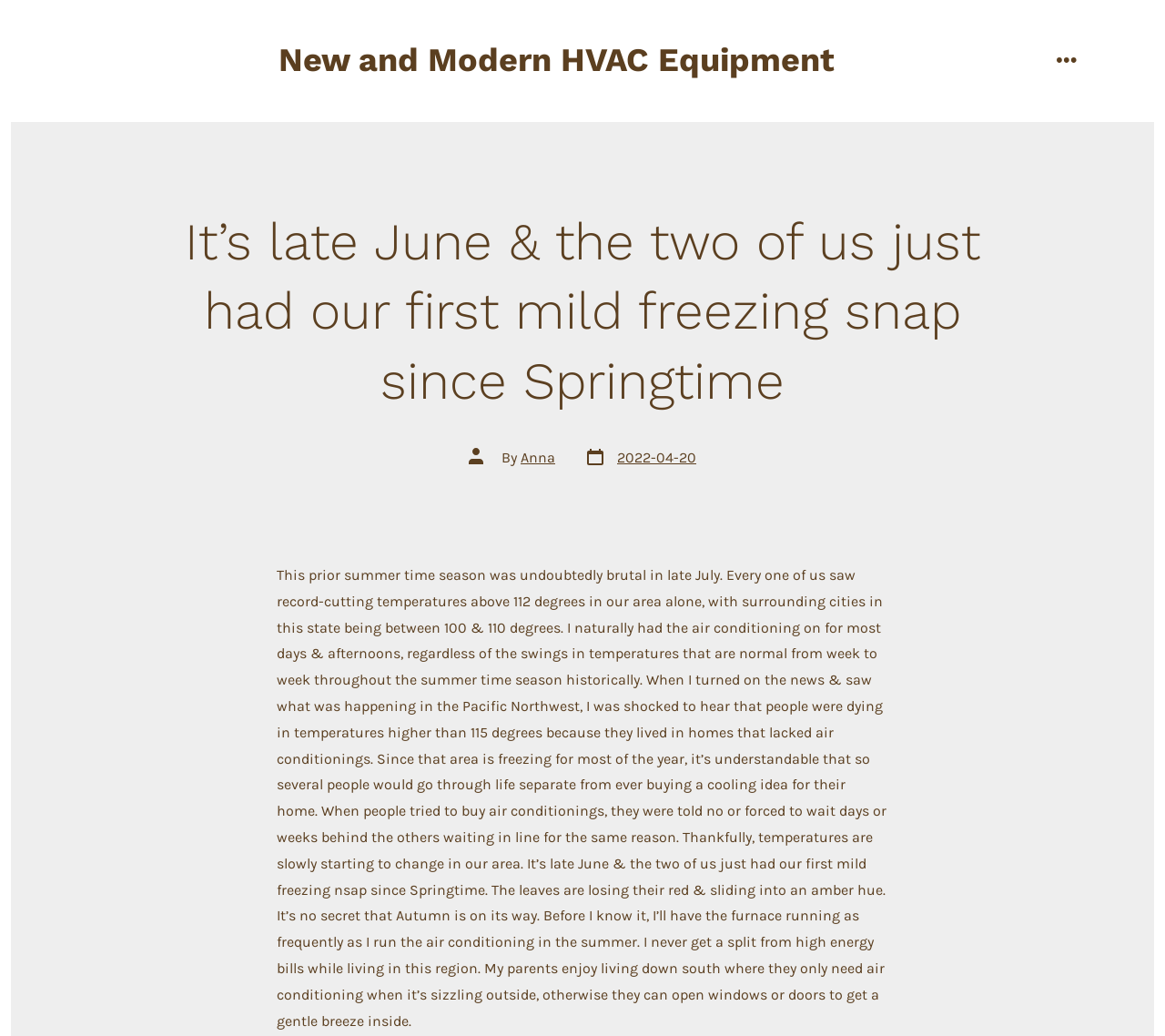From the webpage screenshot, predict the bounding box of the UI element that matches this description: "Post date 2022-04-20".

[0.502, 0.43, 0.598, 0.454]